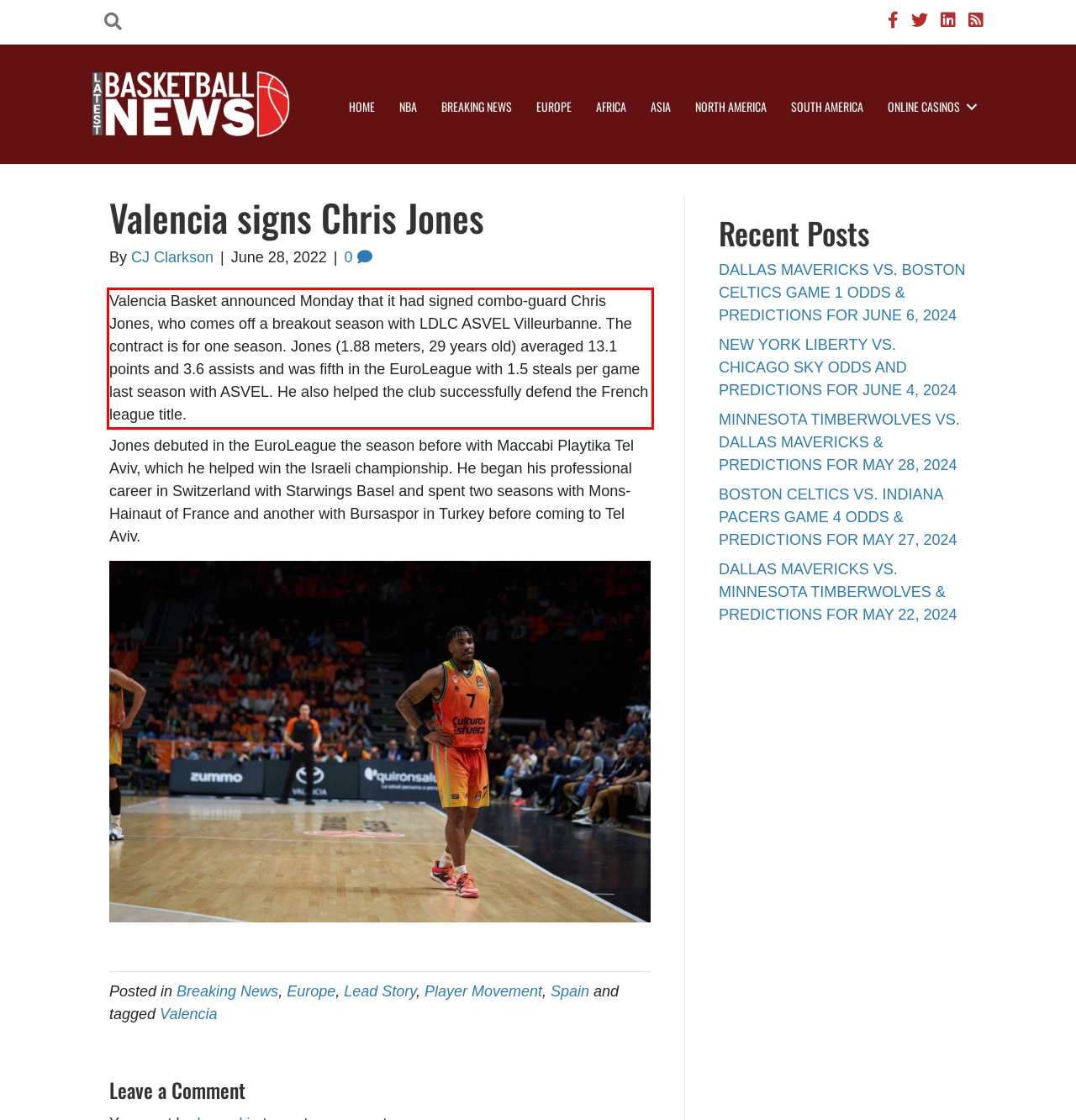Using the provided webpage screenshot, recognize the text content in the area marked by the red bounding box.

Valencia Basket announced Monday that it had signed combo-guard Chris Jones, who comes off a breakout season with LDLC ASVEL Villeurbanne. The contract is for one season. Jones (1.88 meters, 29 years old) averaged 13.1 points and 3.6 assists and was fifth in the EuroLeague with 1.5 steals per game last season with ASVEL. He also helped the club successfully defend the French league title.